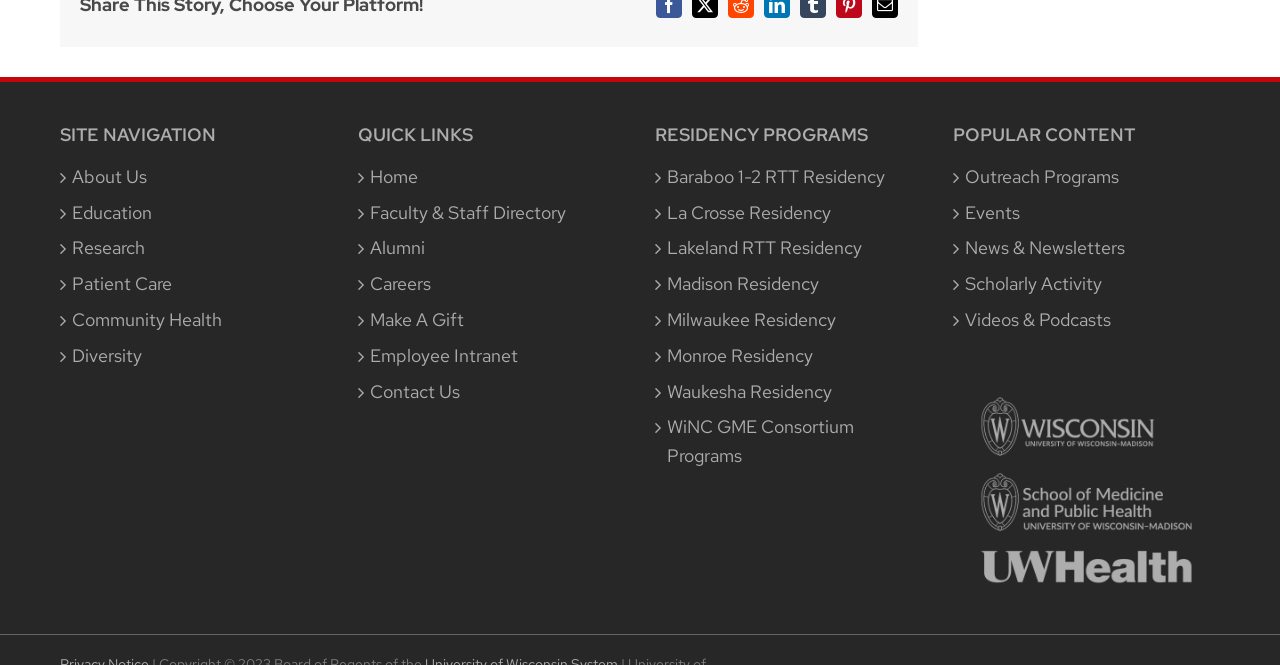Using the provided element description "name="s" placeholder="Search" title="Search for:"", determine the bounding box coordinates of the UI element.

None